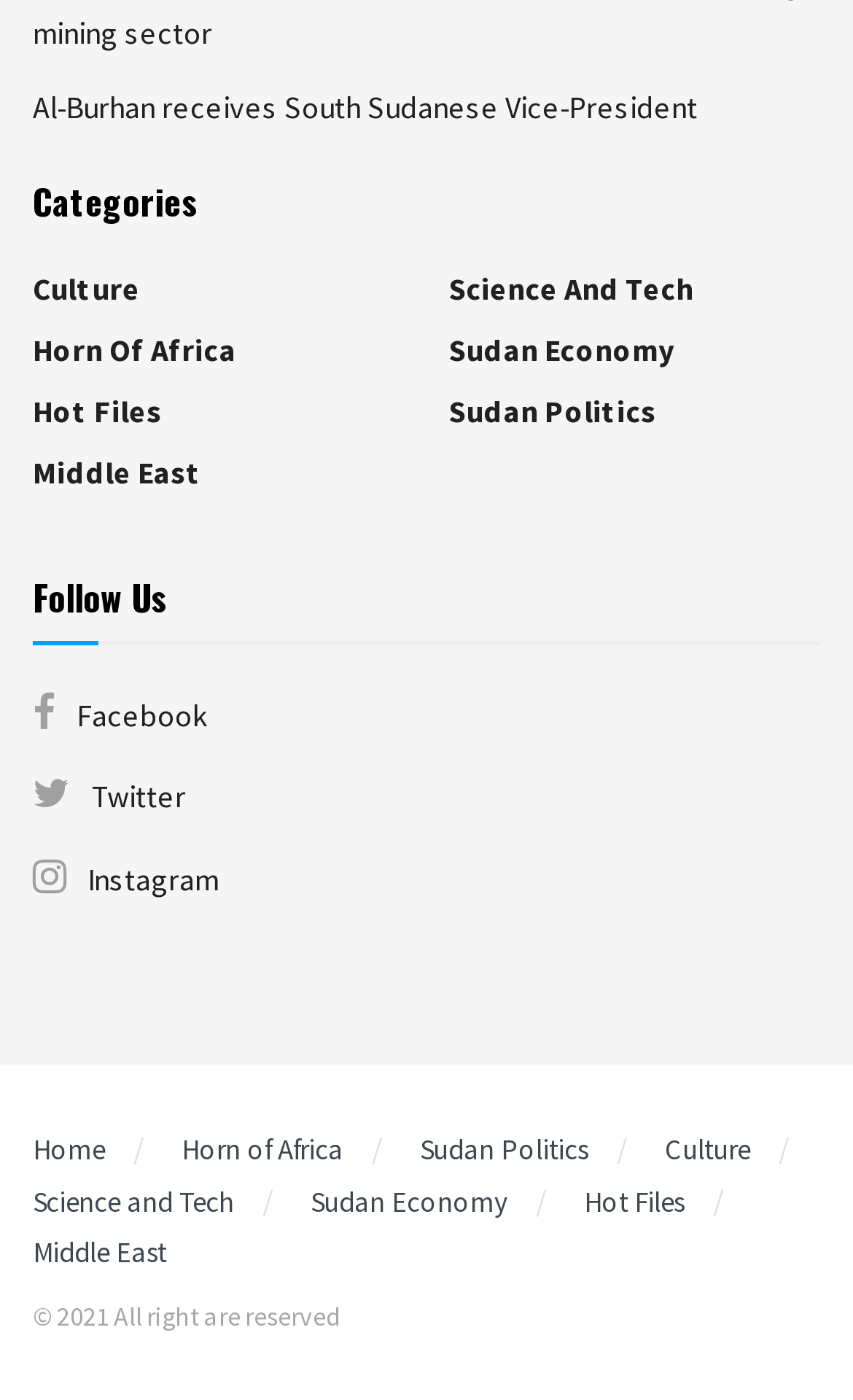Please find the bounding box coordinates of the element that must be clicked to perform the given instruction: "View reporting". The coordinates should be four float numbers from 0 to 1, i.e., [left, top, right, bottom].

None